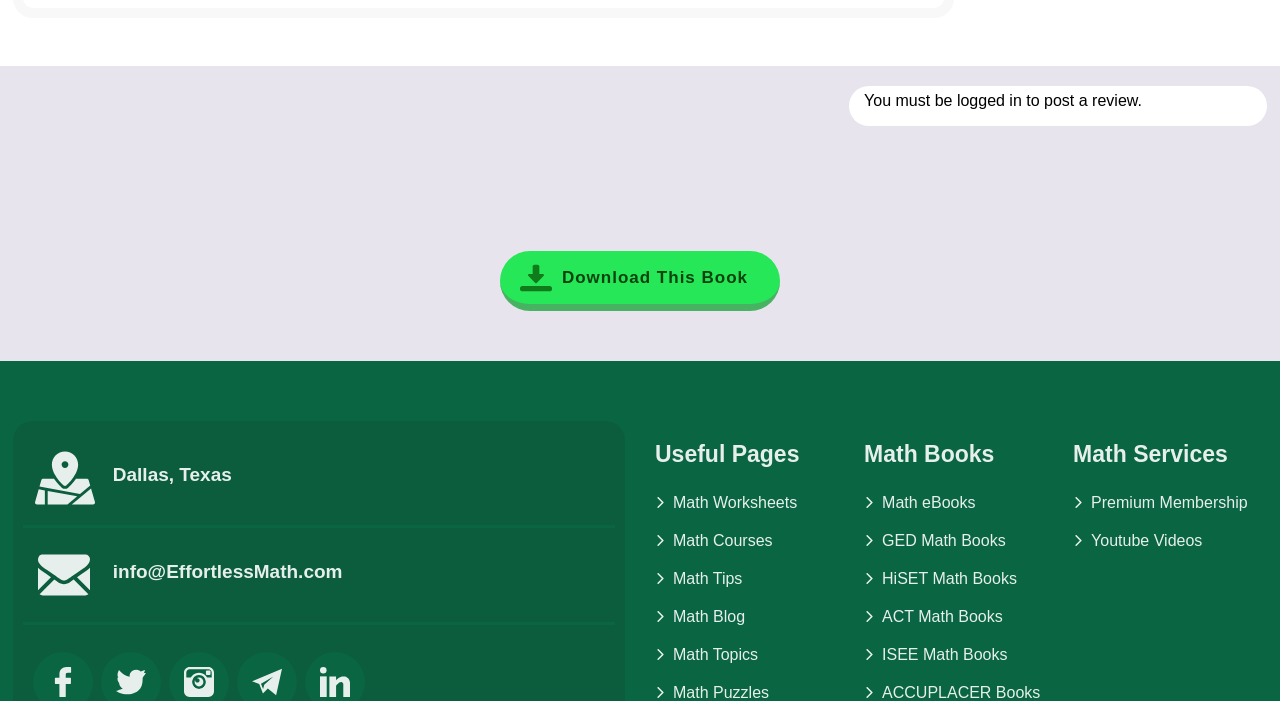Can you find the bounding box coordinates of the area I should click to execute the following instruction: "click the 'logged in' link"?

[0.748, 0.131, 0.798, 0.155]